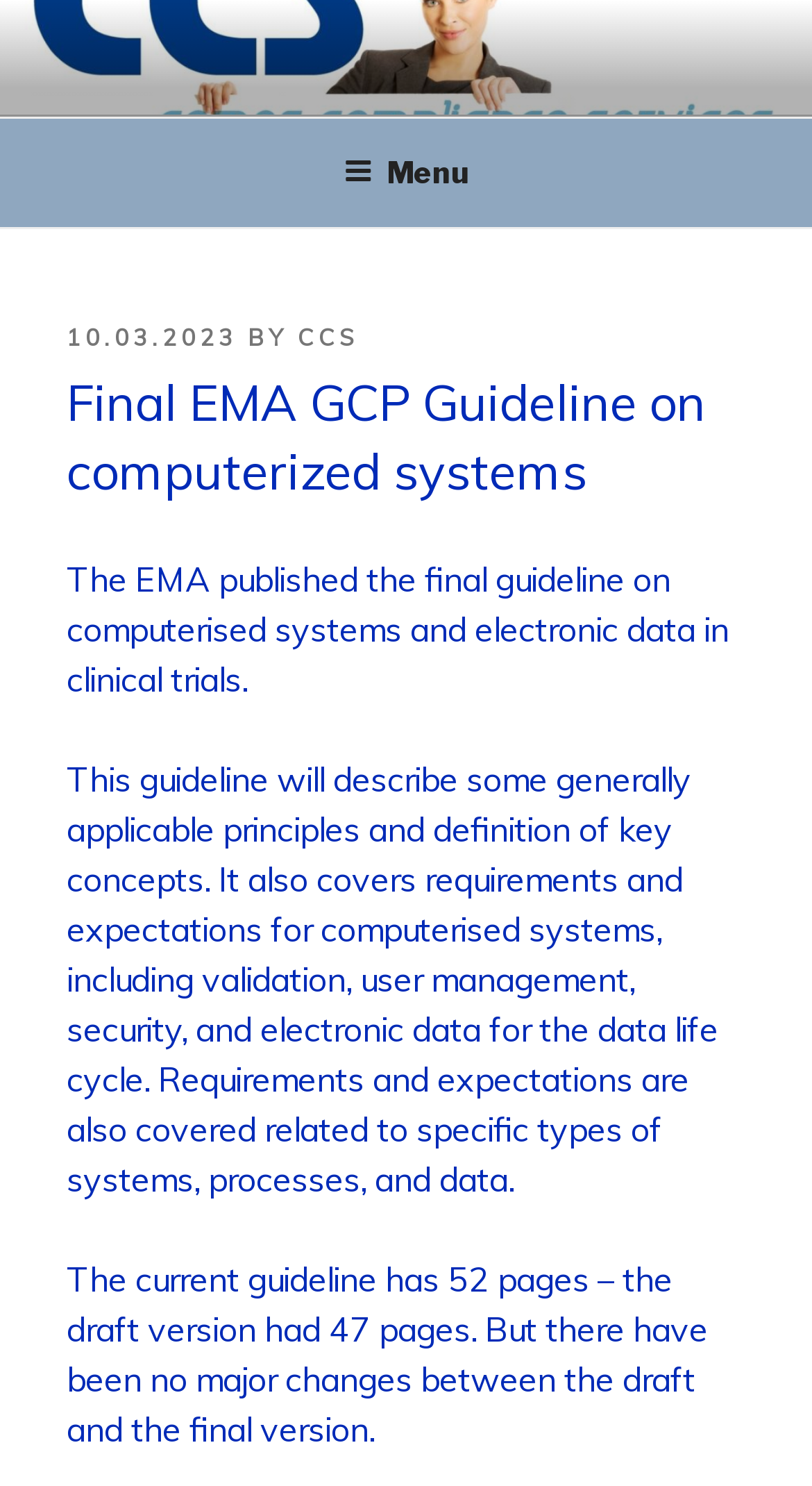Provide a thorough description of the webpage you see.

The webpage is about the final EMA GCP guideline on computerized systems. At the top, there is a navigation menu labeled "Top Menu" that spans the entire width of the page. Within this menu, there is a button labeled "Menu" located near the center of the top section.

Below the navigation menu, there is a header section that occupies most of the width of the page. This section contains several elements, including a static text "POSTED ON" on the left, followed by a link "10.03.2023" that indicates the posting date. Next to the link is a static text "BY", and then a link "CCS" that appears to be the author or contributor of the content.

Further down in the header section, there is a heading that repeats the title "Final EMA GCP Guideline on computerized systems". Below the heading, there are three paragraphs of static text that provide a summary of the guideline. The first paragraph explains that the EMA has published the final guideline on computerized systems and electronic data in clinical trials. The second paragraph describes the content of the guideline, including principles, definitions, and requirements for computerized systems and electronic data. The third paragraph mentions that the final guideline has 52 pages, with no major changes from the draft version.

Overall, the webpage appears to be a summary or introduction to the final EMA GCP guideline on computerized systems, with a focus on providing an overview of the content and its significance.